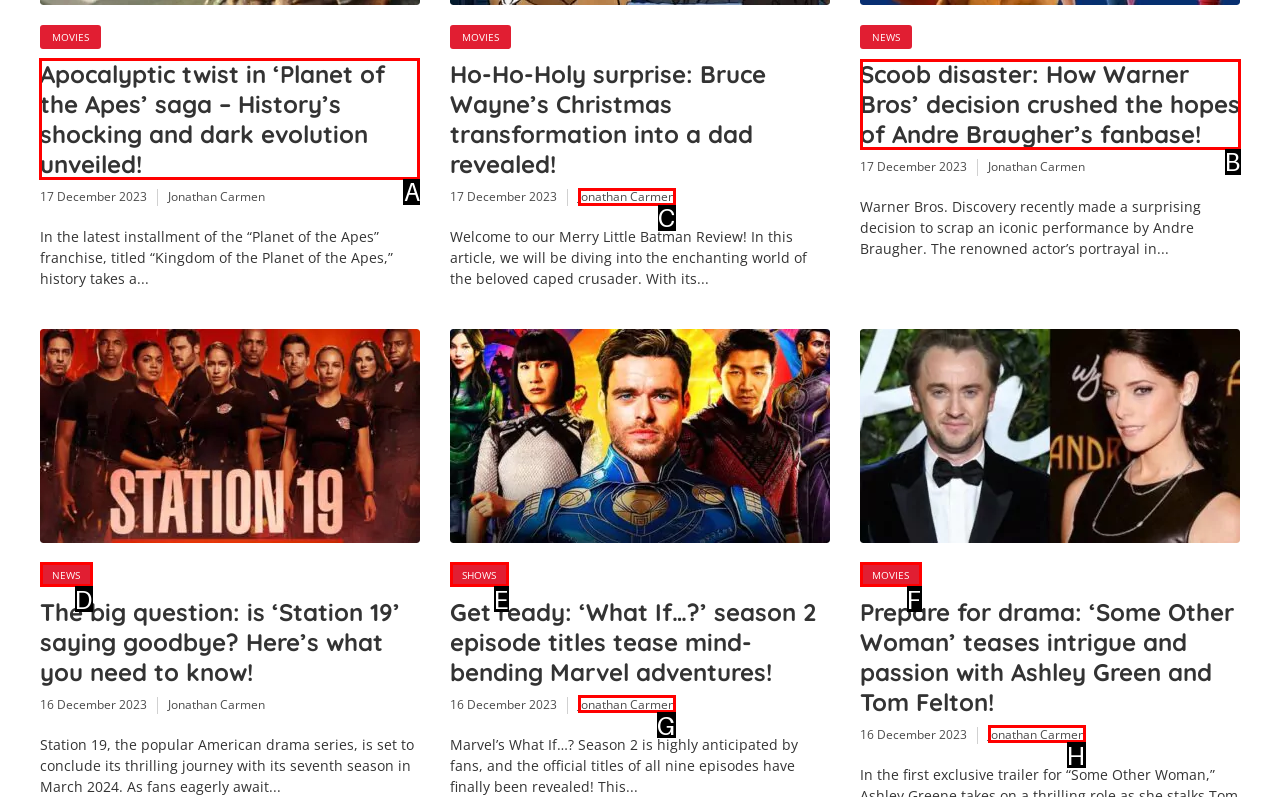Identify the correct UI element to click on to achieve the task: View Unicorn For Adults Coloring Page. Provide the letter of the appropriate element directly from the available choices.

None